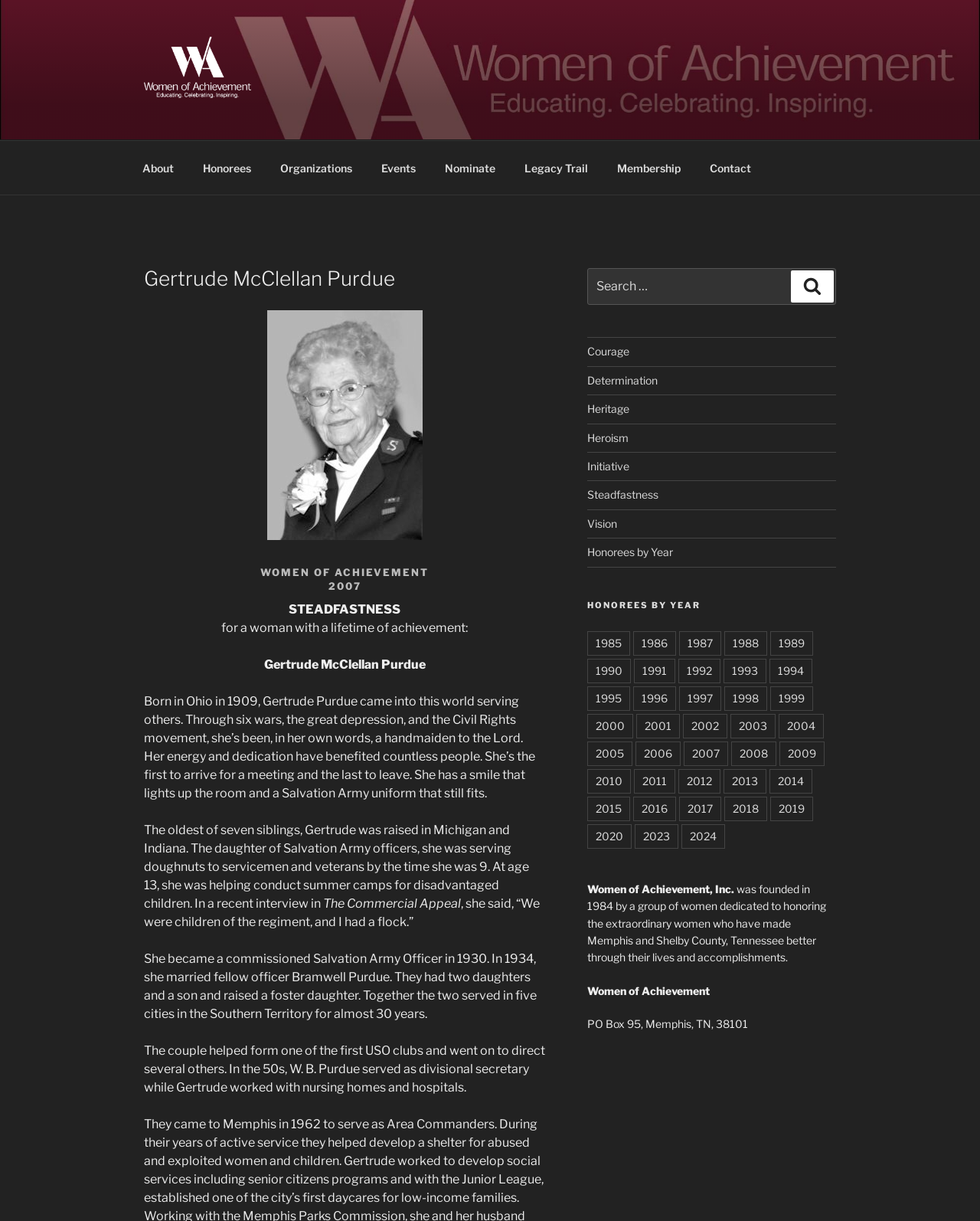What is the name of the newspaper where Gertrude was interviewed?
Using the visual information, respond with a single word or phrase.

The Commercial Appeal